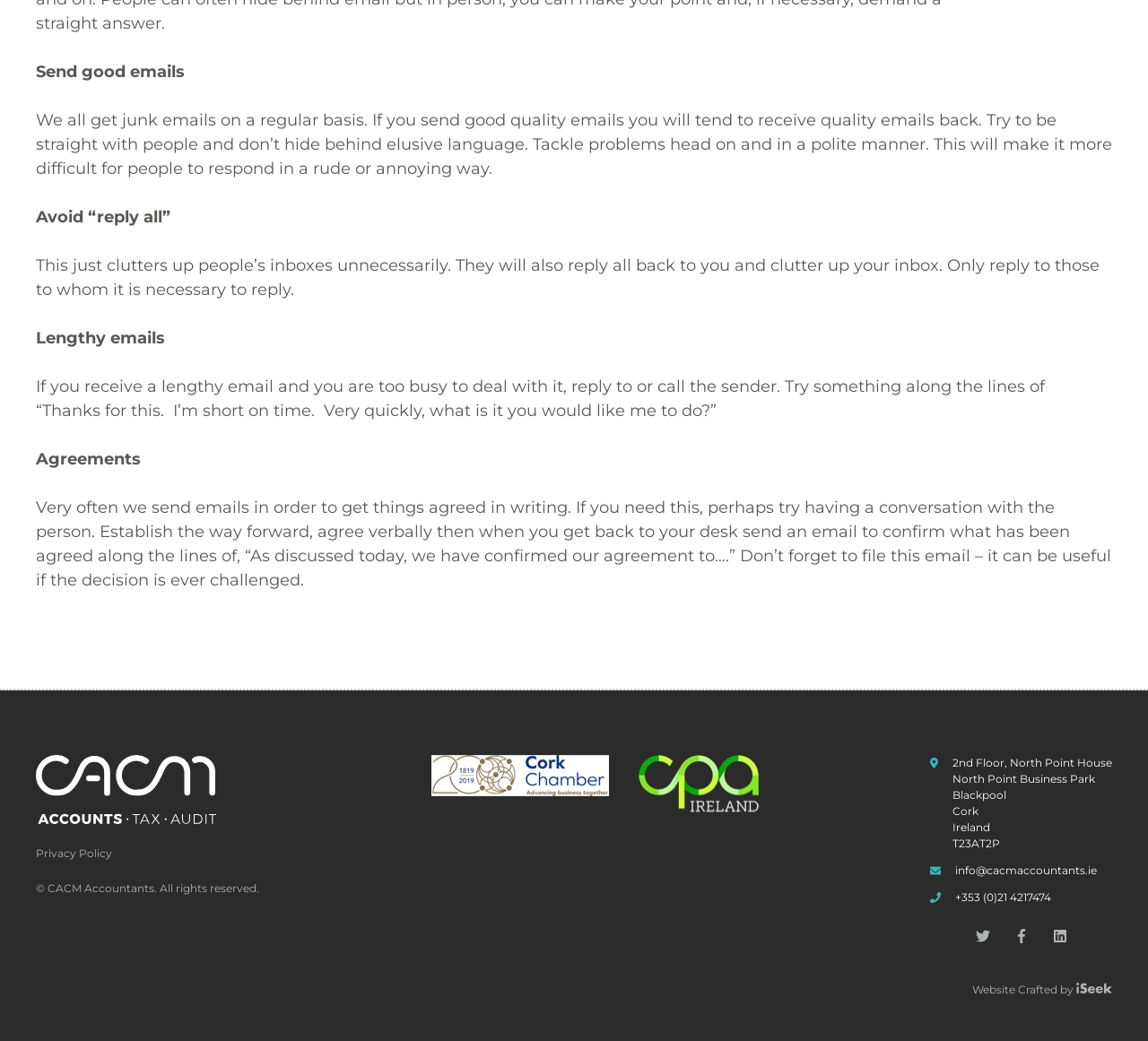Using the provided element description "Website Crafted by iSeek", determine the bounding box coordinates of the UI element.

[0.81, 0.941, 0.969, 0.959]